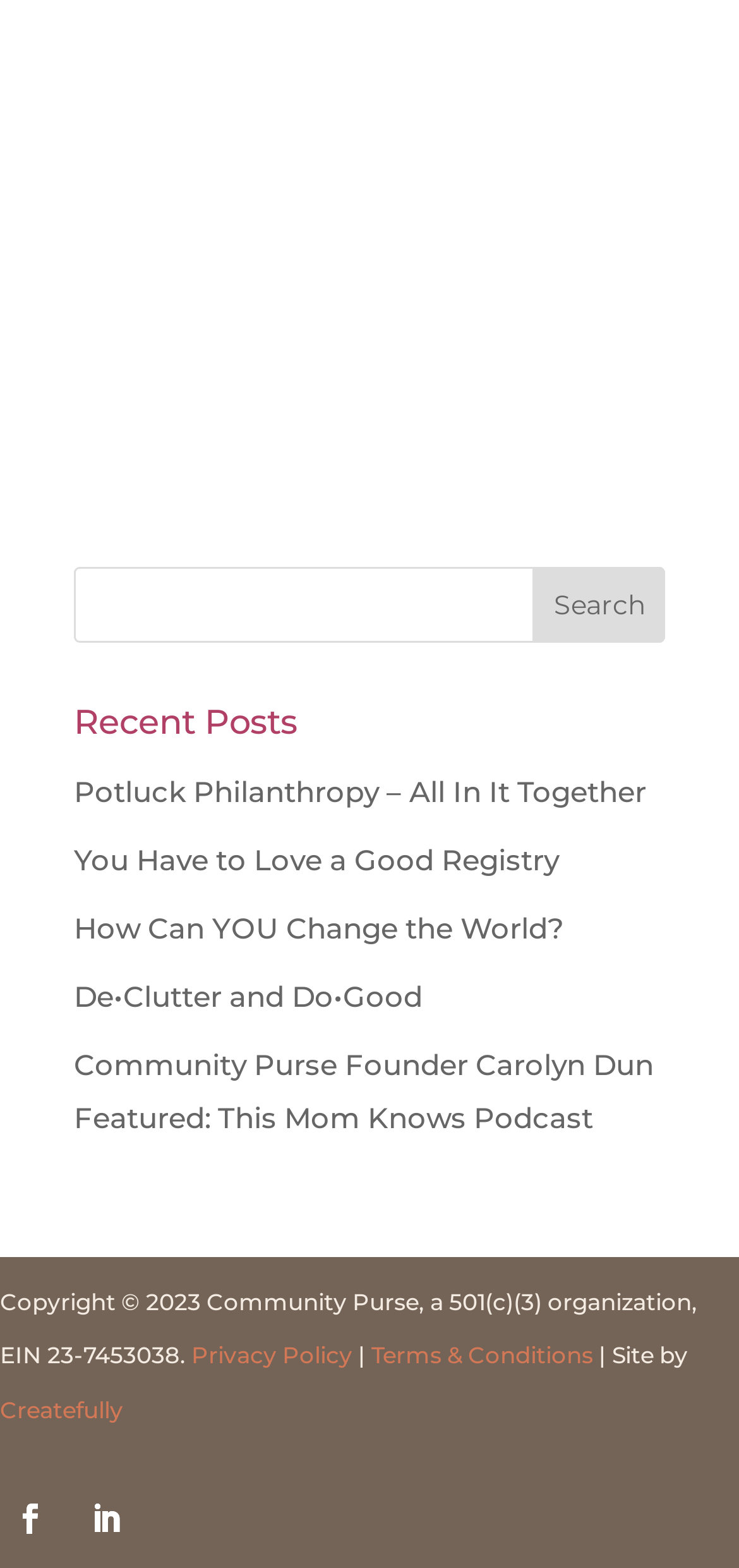How many links are there in the 'Recent Posts' section?
Please ensure your answer to the question is detailed and covers all necessary aspects.

There are five links in the 'Recent Posts' section, namely 'Potluck Philanthropy – All In It Together', 'You Have to Love a Good Registry', 'How Can YOU Change the World?', 'De•Clutter and Do•Good', and 'Community Purse Founder Carolyn Dun Featured: This Mom Knows Podcast'.